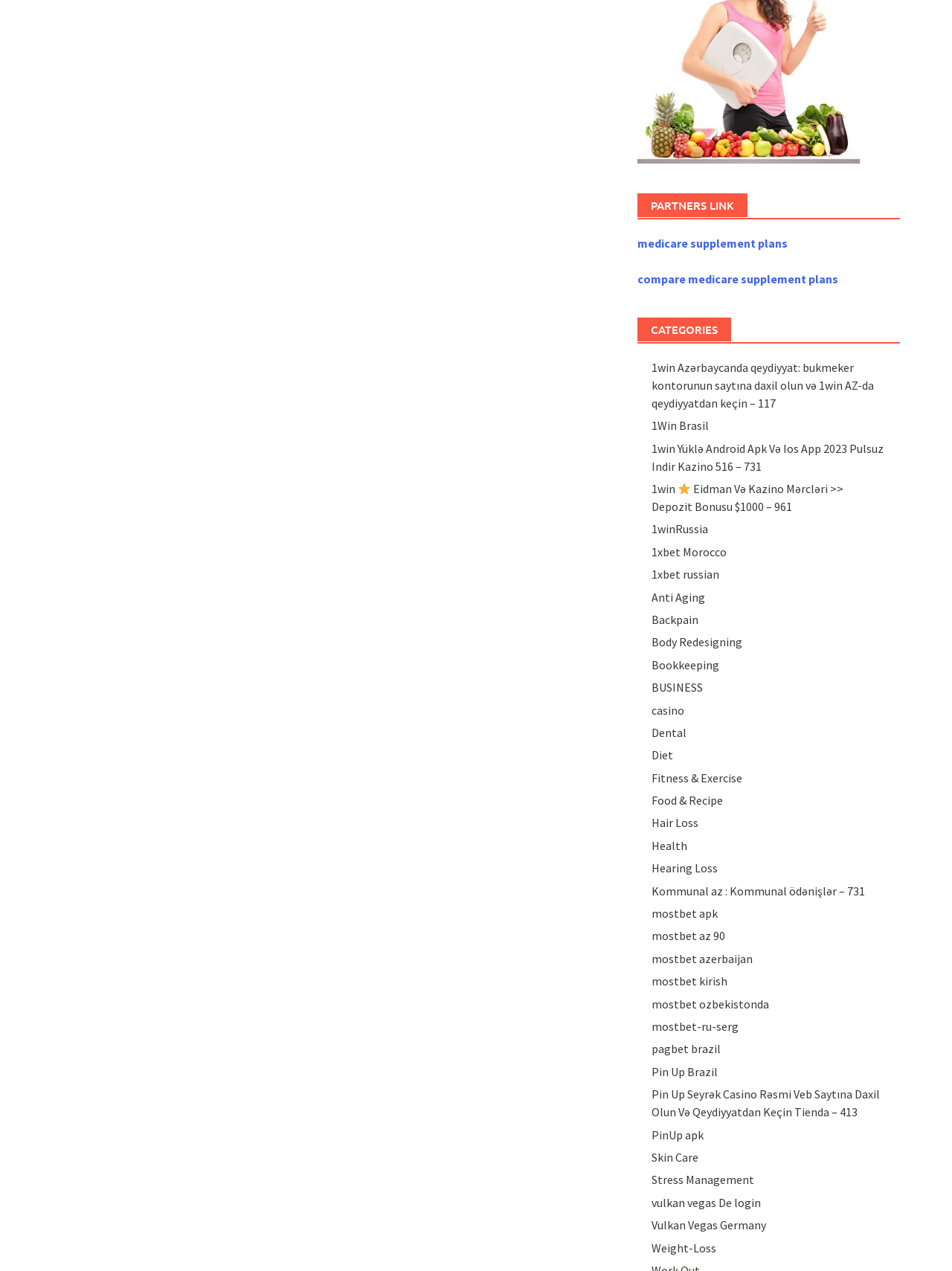Could you highlight the region that needs to be clicked to execute the instruction: "Go to 'Weight-Loss'"?

[0.684, 0.976, 0.752, 0.987]